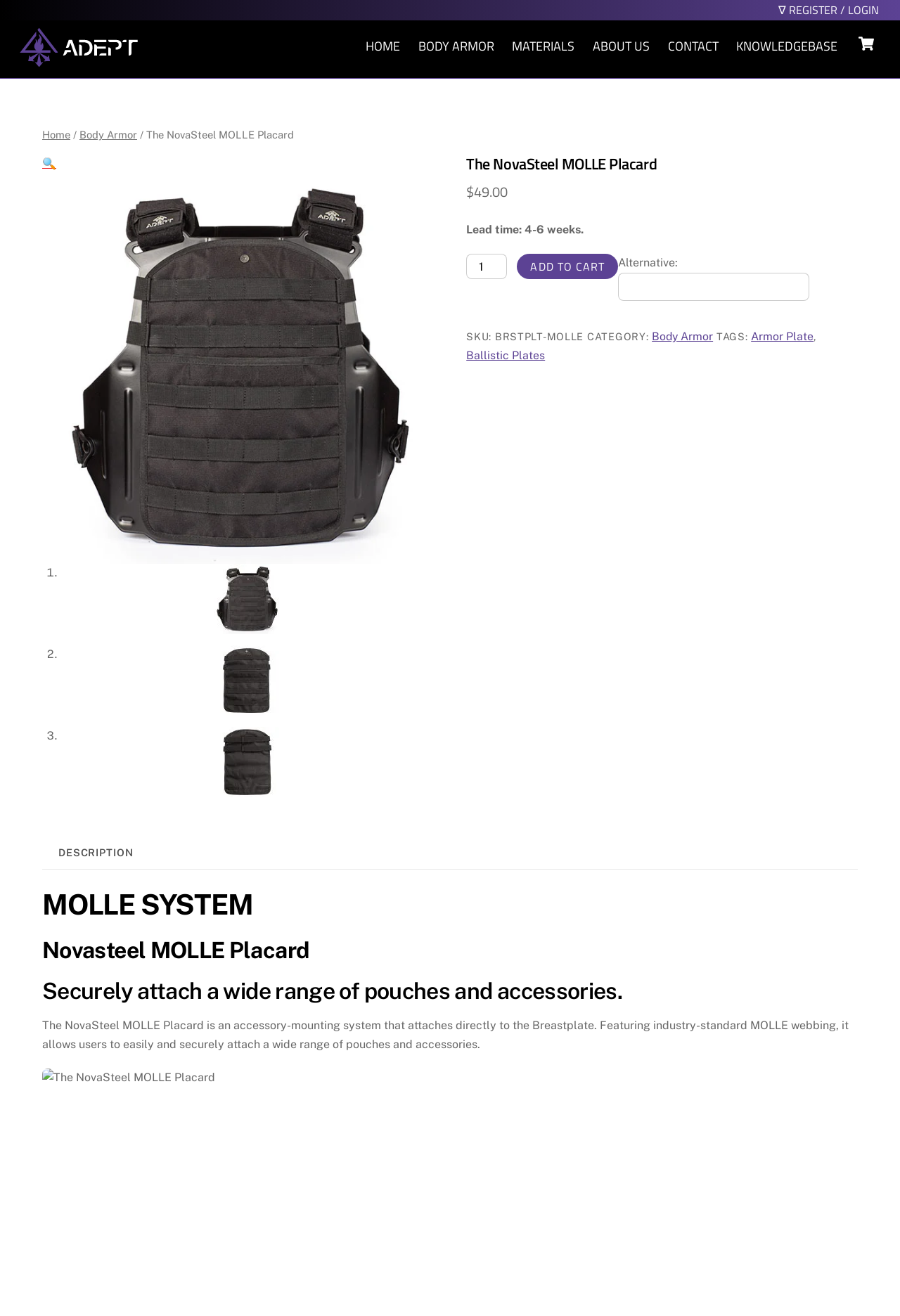Construct a comprehensive caption that outlines the webpage's structure and content.

This webpage is about the NovaSteel MOLLE Placard, a product that allows users to easily and securely attach a wide range of pouches and accessories. At the top left corner, there is a logo of "Adept" with a link to the homepage. On the top right corner, there is a shopping cart icon with a link to the cart page. Below the logo, there is a navigation menu with links to different sections of the website, including "HOME", "BODY ARMOR", "MATERIALS", "ABOUT US", "CONTACT", and "KNOWLEDGEBASE".

Below the navigation menu, there is a breadcrumb navigation showing the current page's location in the website hierarchy. On the left side, there is a search icon and a link to search for "molle placard". Below the search icon, there are two images of the product, one on top of the other.

On the right side, there is a product description section. At the top, there is a heading with the product name, followed by the price "$49.00" and a note about the lead time of 4-6 weeks. Below the price, there is a quantity selector and an "ADD TO CART" button. There is also an alternative product input field and a button to add the alternative product to the cart.

Below the product description, there are details about the product, including the SKU, category, and tags. The category and tags are links to other related products. There is also a tab list with three tabs: "DESCRIPTION", "MOLLE SYSTEM", and "Novasteel MOLLE Placard". The "DESCRIPTION" tab is not selected by default, but it contains a detailed description of the product.

At the bottom of the page, there is a "Back To Top" link.